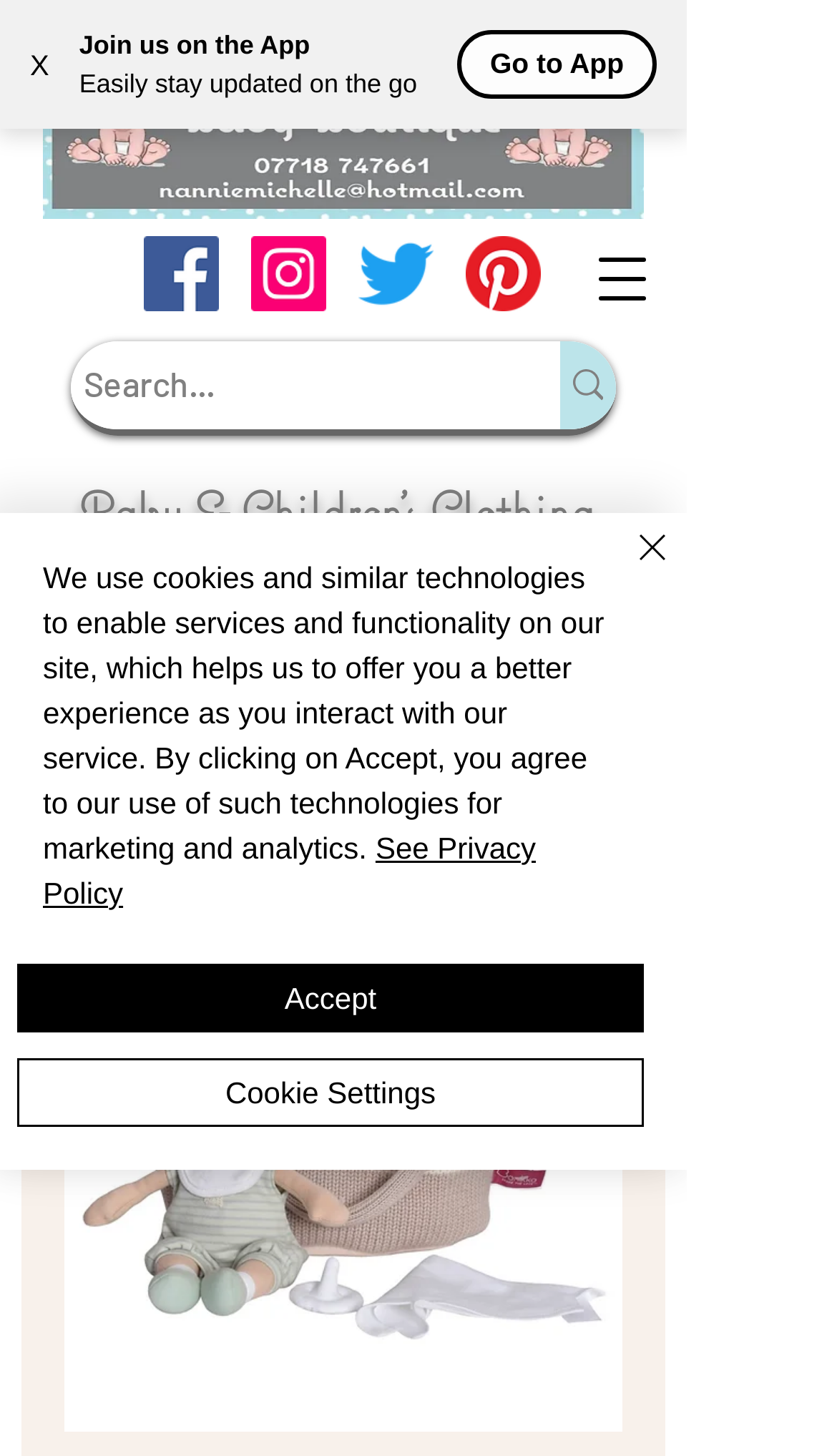Using a single word or phrase, answer the following question: 
What is the color of the baby's clothing?

Green